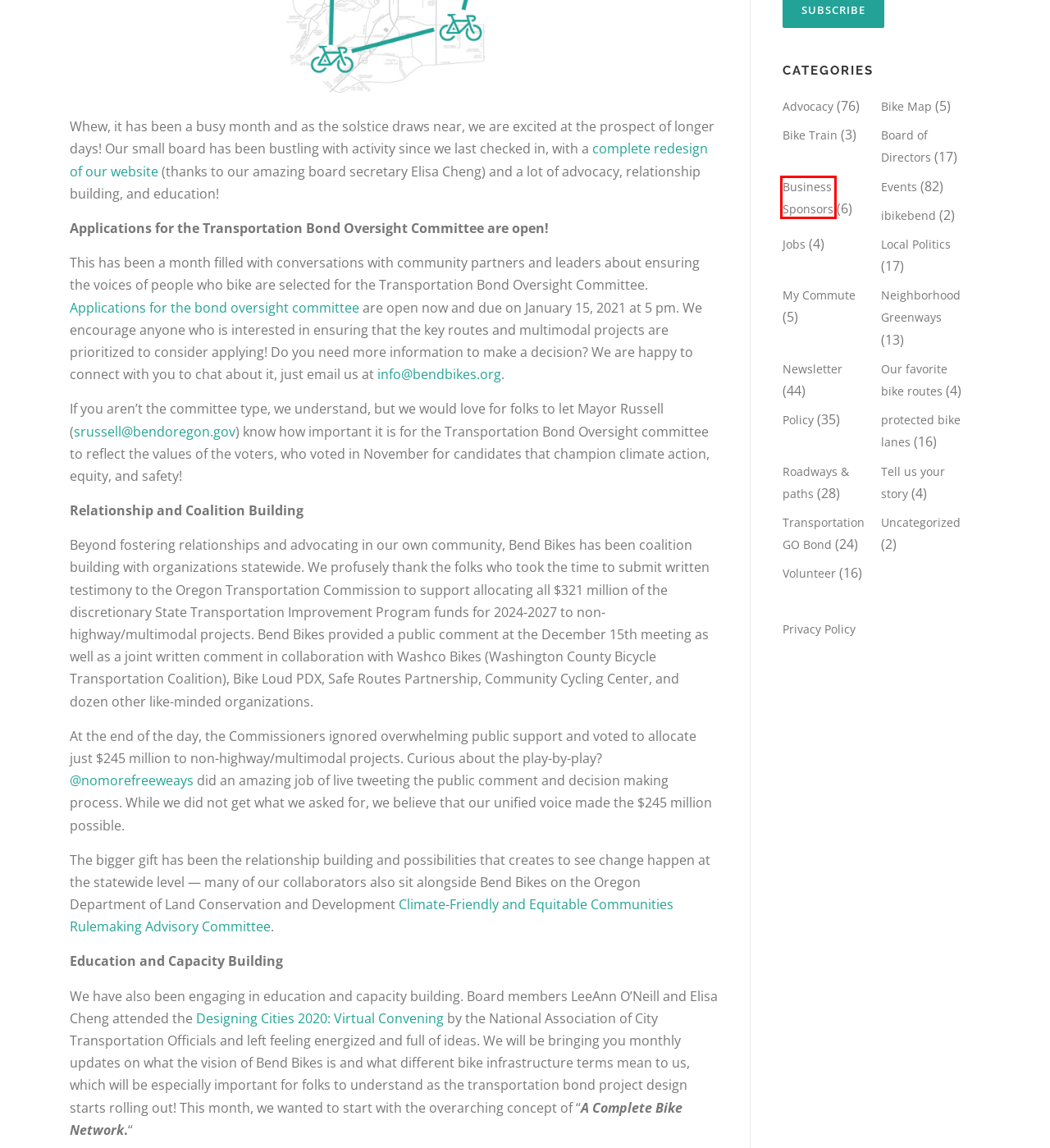Analyze the webpage screenshot with a red bounding box highlighting a UI element. Select the description that best matches the new webpage after clicking the highlighted element. Here are the options:
A. Local Politics Archives - Bend Bikes
B. My Commute Archives - Bend Bikes
C. Uncategorized Archives - Bend Bikes
D. Privacy Policy - Bend Bikes
E. Tell us your story Archives - Bend Bikes
F. Events Archives - Bend Bikes
G. Business Sponsors Archives - Bend Bikes
H. Advocacy Archives - Bend Bikes

G